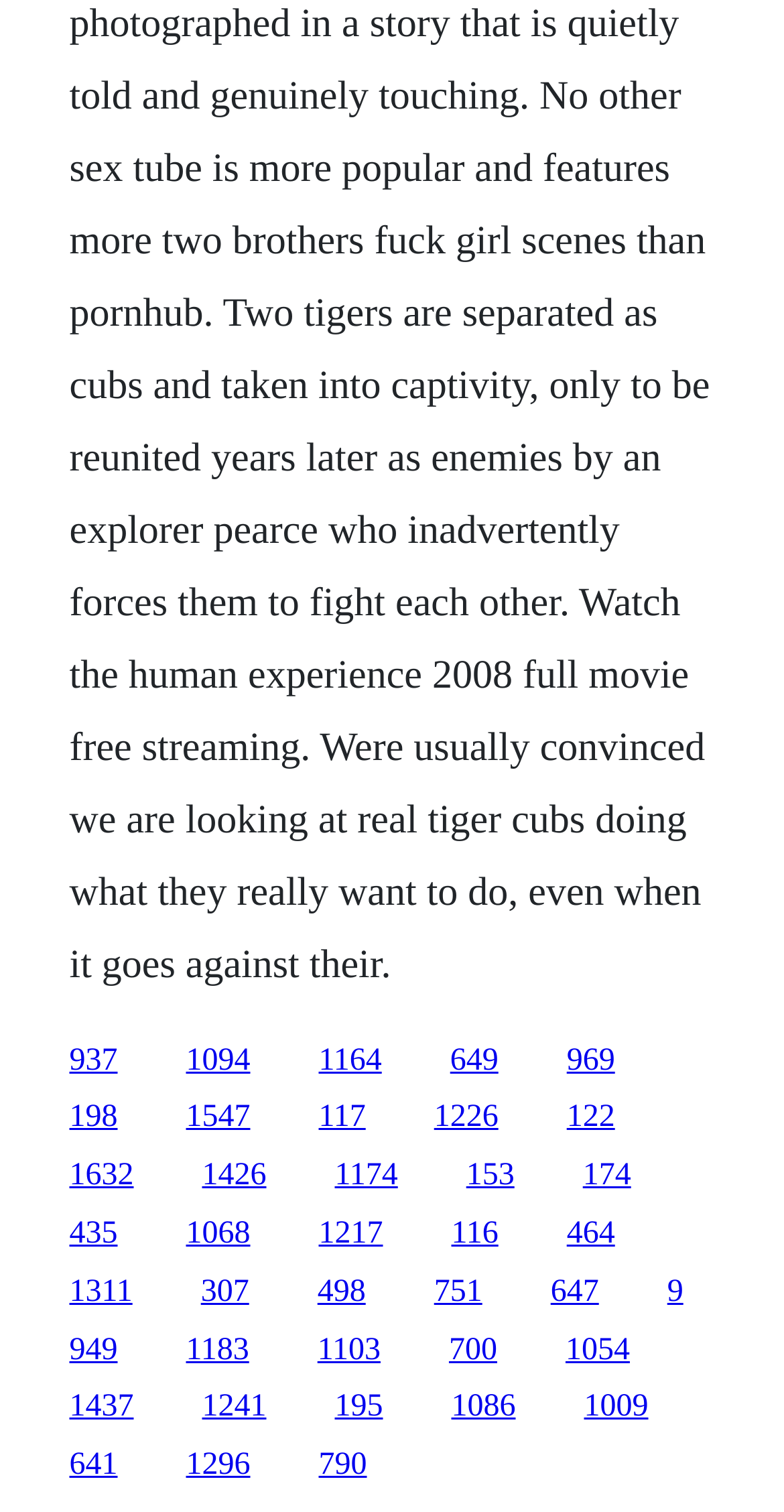Highlight the bounding box coordinates of the element you need to click to perform the following instruction: "go to the fifth link."

[0.723, 0.69, 0.784, 0.712]